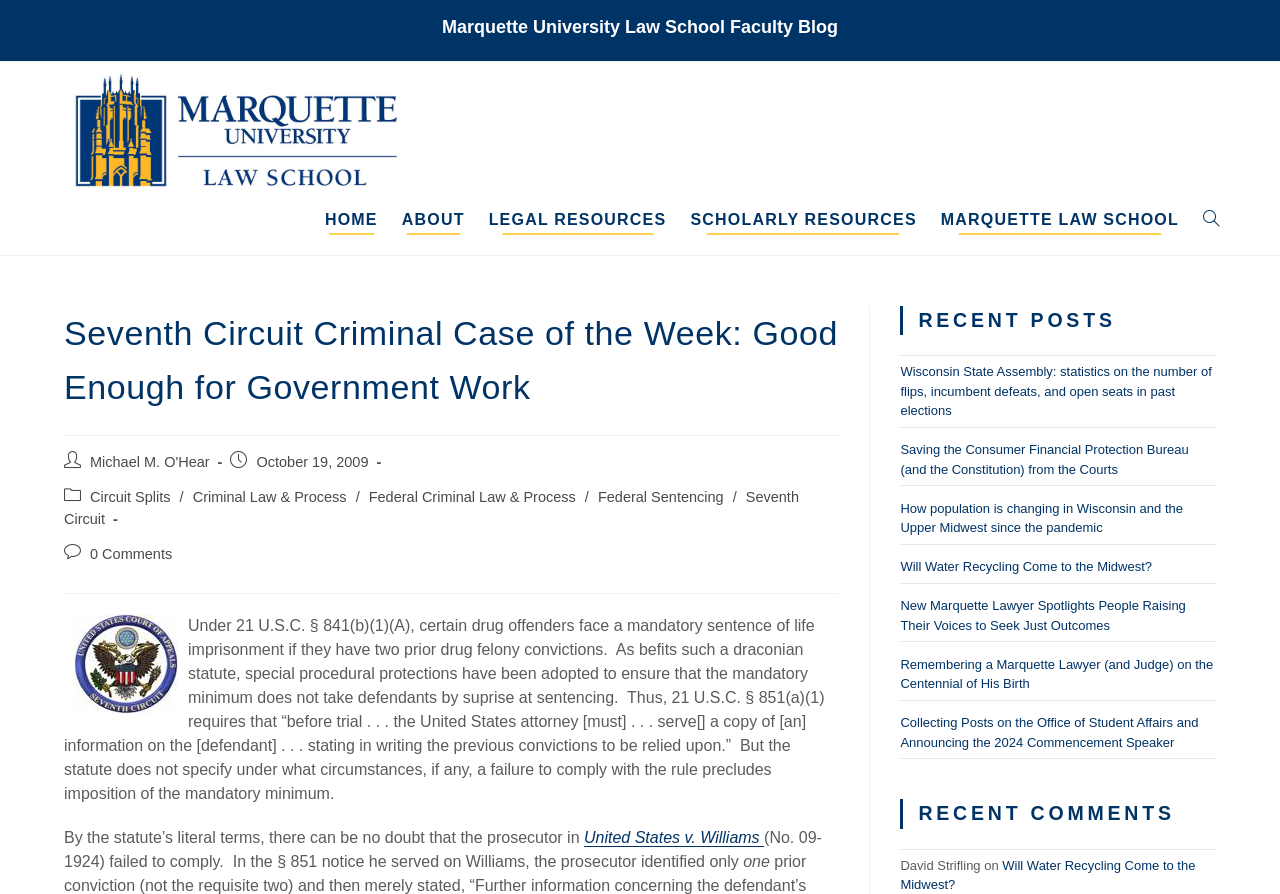Determine the bounding box coordinates of the clickable element to complete this instruction: "Click the 'MARQUETTE LAW SCHOOL' link". Provide the coordinates in the format of four float numbers between 0 and 1, [left, top, right, bottom].

[0.726, 0.218, 0.93, 0.274]